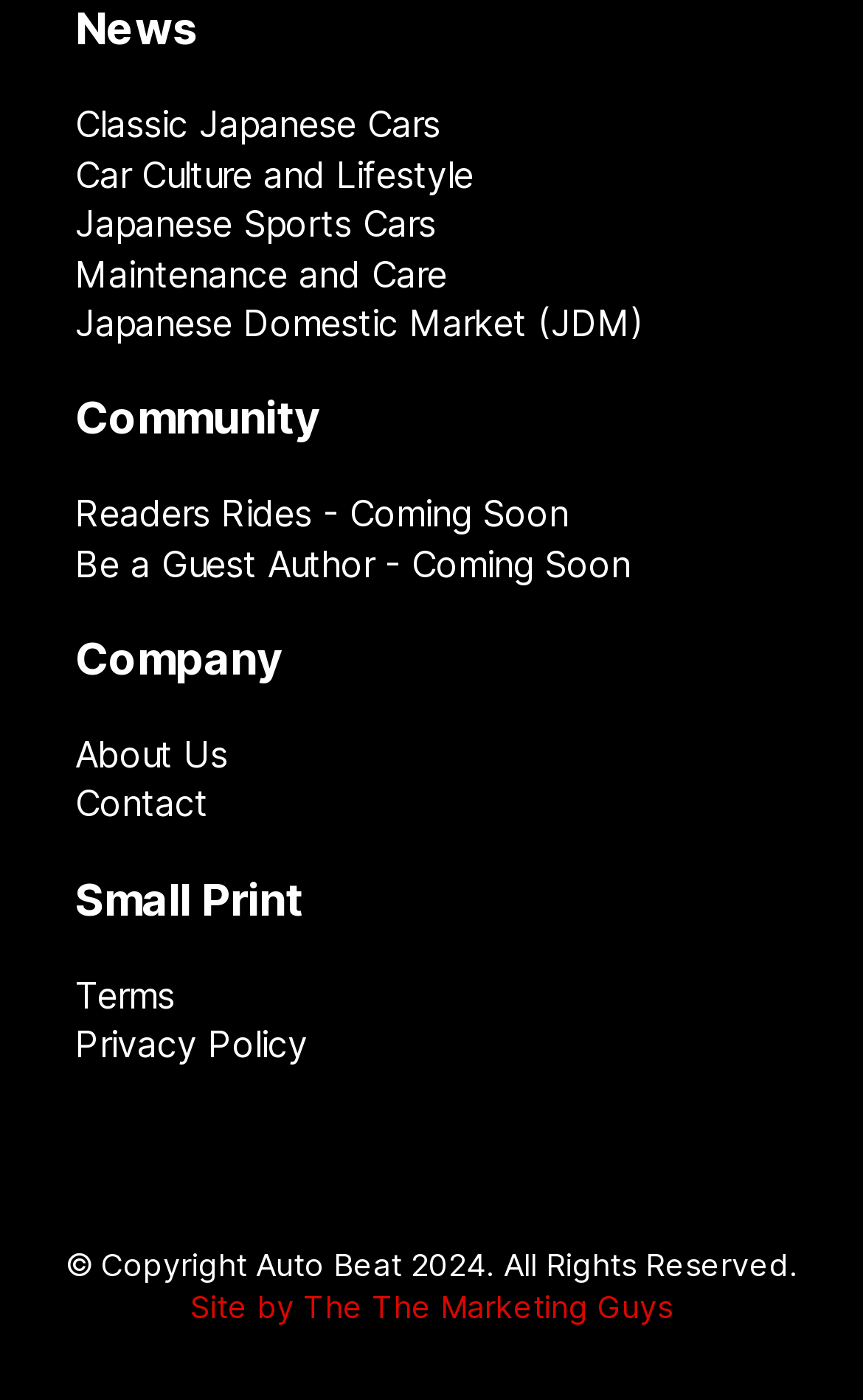Identify the bounding box for the UI element that is described as follows: "Privacy Policy".

[0.087, 0.729, 0.913, 0.764]